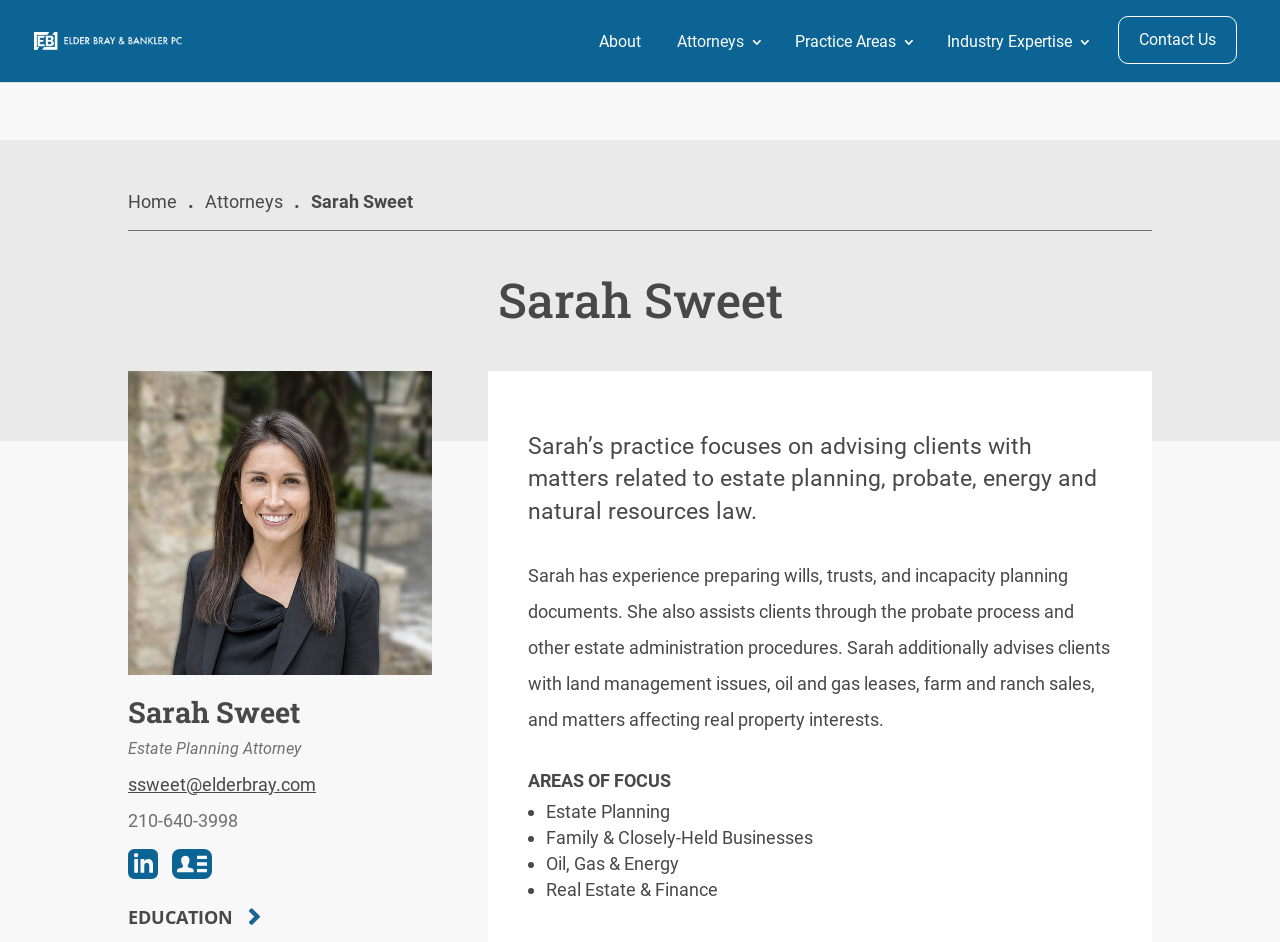Construct a thorough caption encompassing all aspects of the webpage.

The webpage is about Sarah Sweet, an Elder Bray attorney. At the top left, there is a link to "Elder Bray" accompanied by a small image. Below this, there is a navigation menu with links to "About", "Attorneys 3", "Practice Areas 3", "Industry Expertise 3", and "Contact Us".

On the left side of the page, there is a profile section dedicated to Sarah Sweet. It starts with a heading "Sarah Sweet" followed by a large image. Below the image, there is a subheading "Estate Planning Attorney" and her contact information, including an email address and phone number. There are also two social media links with icons.

The main content of the page is divided into sections. The first section has a heading "EDUCATION" and appears to be a brief summary of Sarah's education background. The next section is a blockquote that describes Sarah's practice focus, including estate planning, probate, energy, and natural resources law.

Below this, there is a section that outlines Sarah's experience in preparing wills, trusts, and incapacity planning documents, as well as her expertise in land management issues and real property interests. The final section is a list of "AREAS OF FOCUS" with bullet points highlighting Estate Planning, Family & Closely-Held Businesses, Oil, Gas & Energy, and Real Estate & Finance.